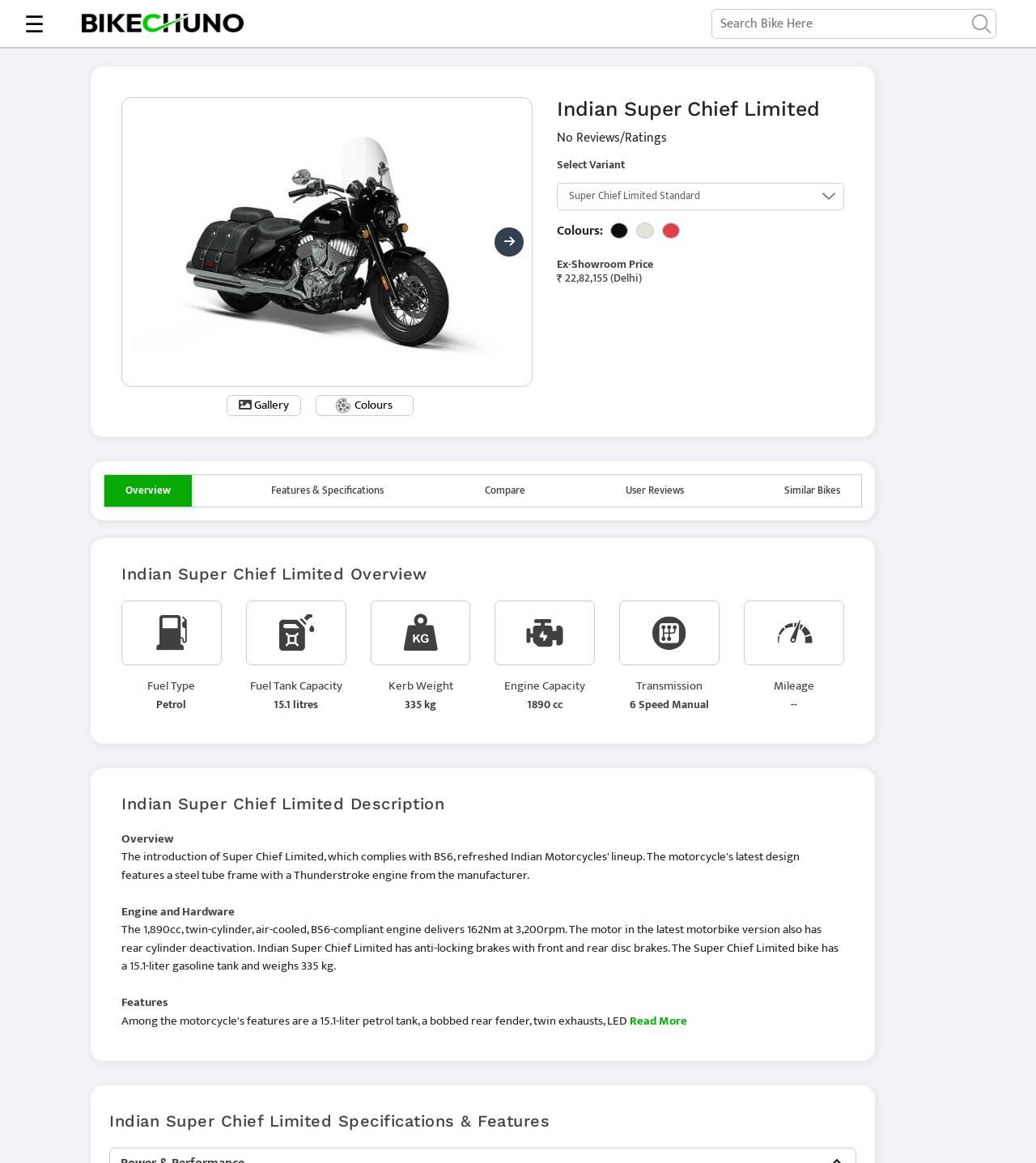Based on the element description Colours, identify the bounding box of the UI element in the given webpage screenshot. The coordinates should be in the format (top-left x, top-left y, bottom-right x, bottom-right y) and must be between 0 and 1.

[0.325, 0.34, 0.379, 0.357]